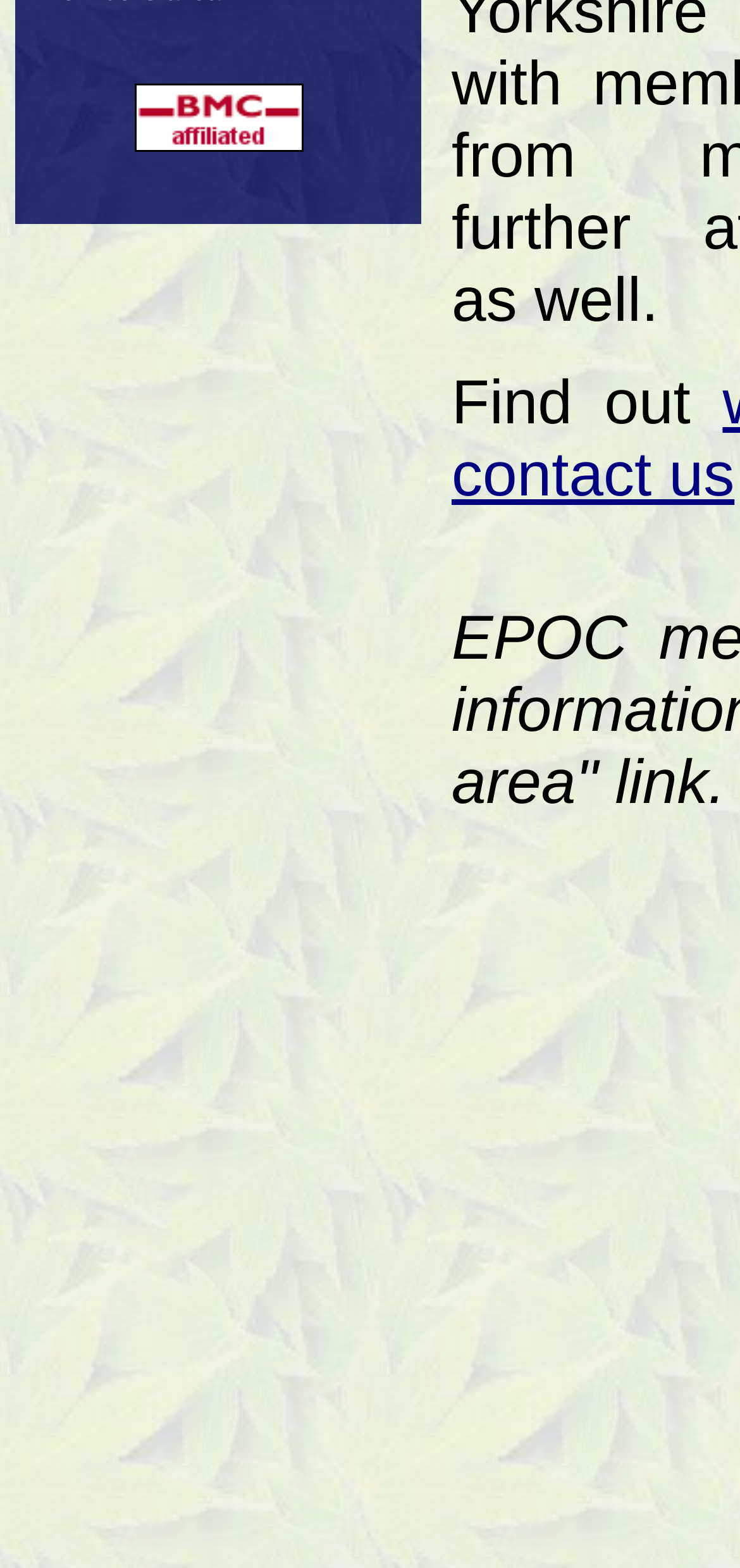Predict the bounding box coordinates of the UI element that matches this description: "alt="BMC affiliated"". The coordinates should be in the format [left, top, right, bottom] with each value between 0 and 1.

[0.168, 0.087, 0.422, 0.108]